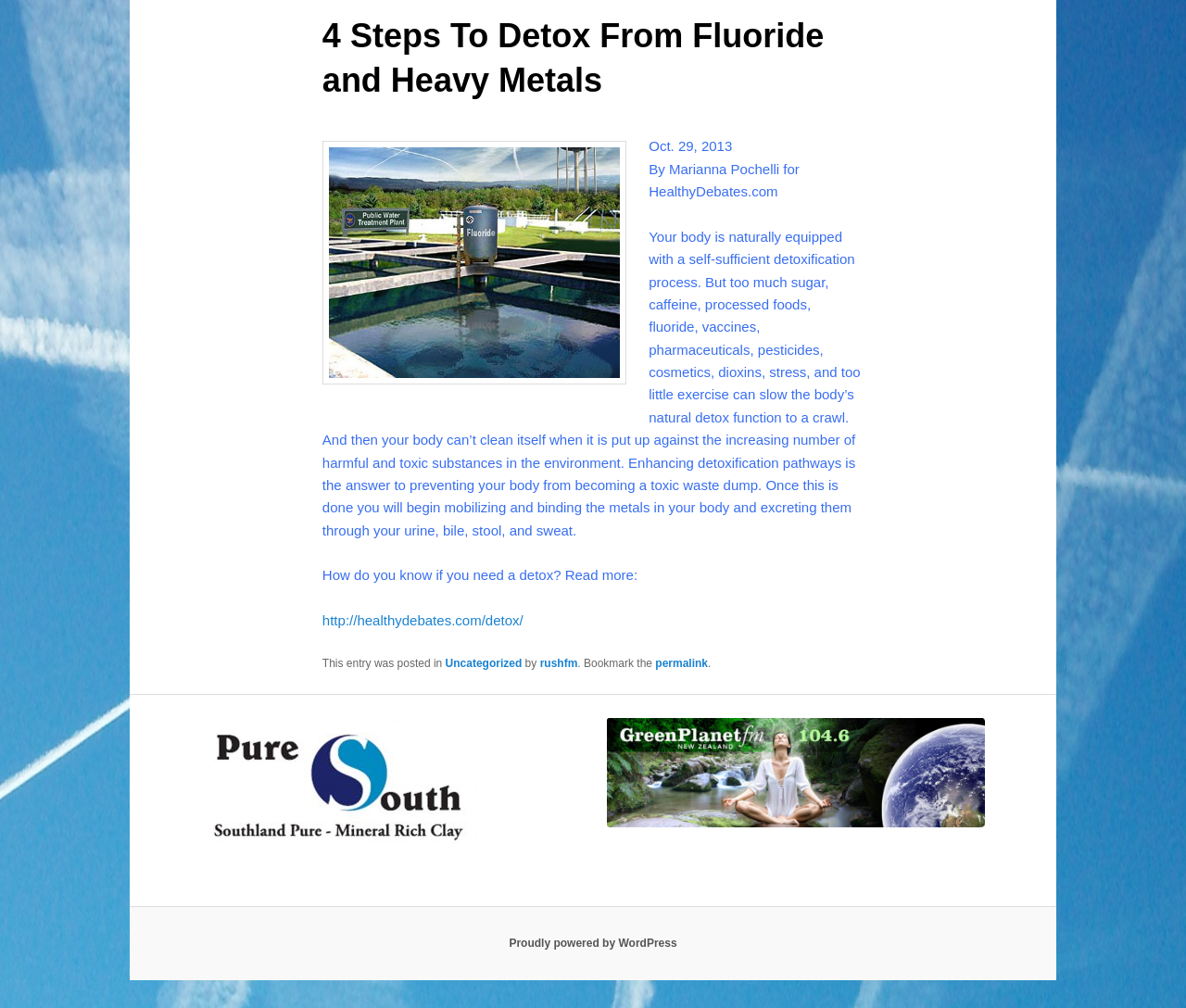Using the description "http://healthydebates.com/detox/", predict the bounding box of the relevant HTML element.

[0.272, 0.608, 0.441, 0.623]